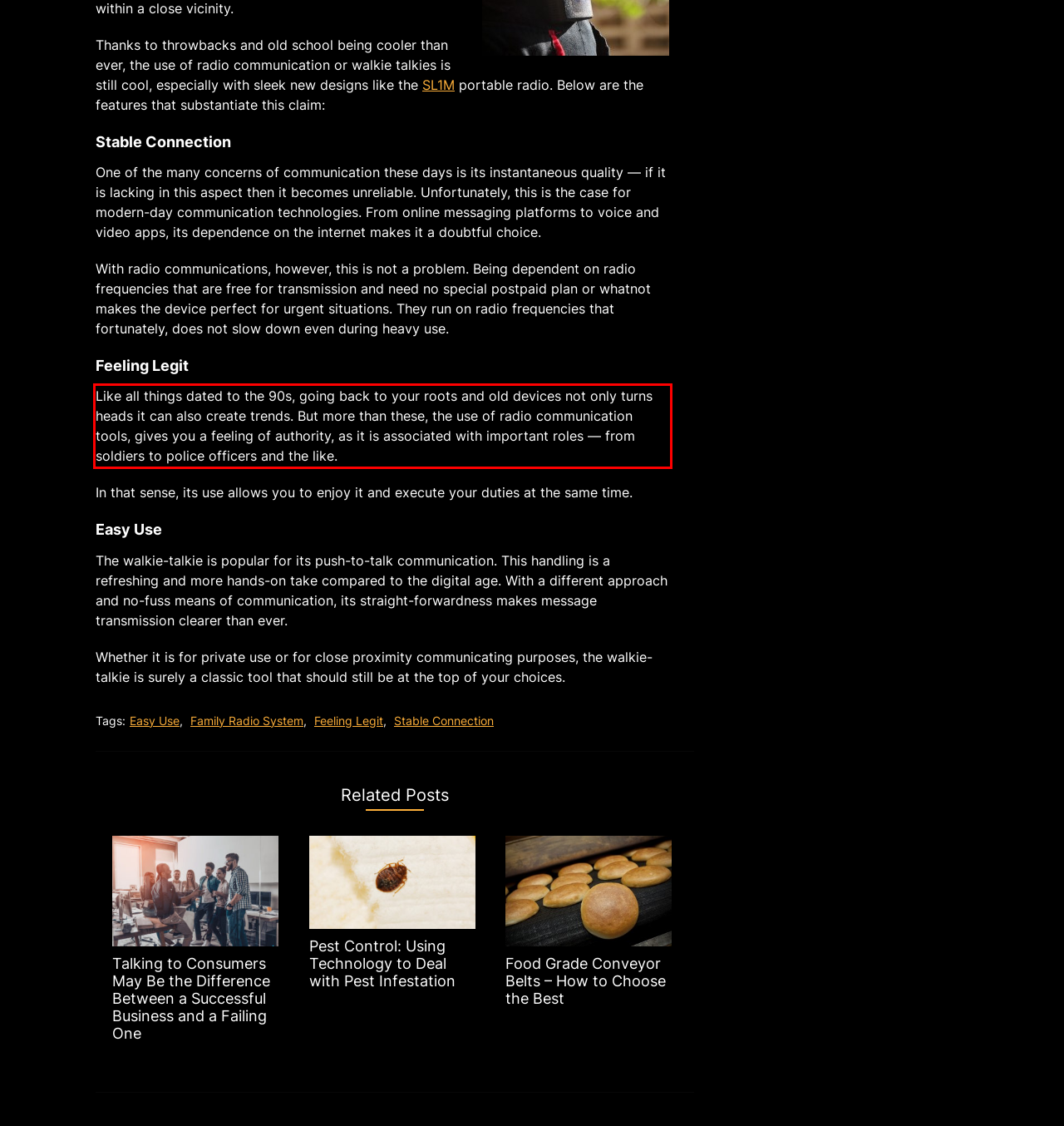You are provided with a screenshot of a webpage containing a red bounding box. Please extract the text enclosed by this red bounding box.

Like all things dated to the 90s, going back to your roots and old devices not only turns heads it can also create trends. But more than these, the use of radio communication tools, gives you a feeling of authority, as it is associated with important roles — from soldiers to police officers and the like.